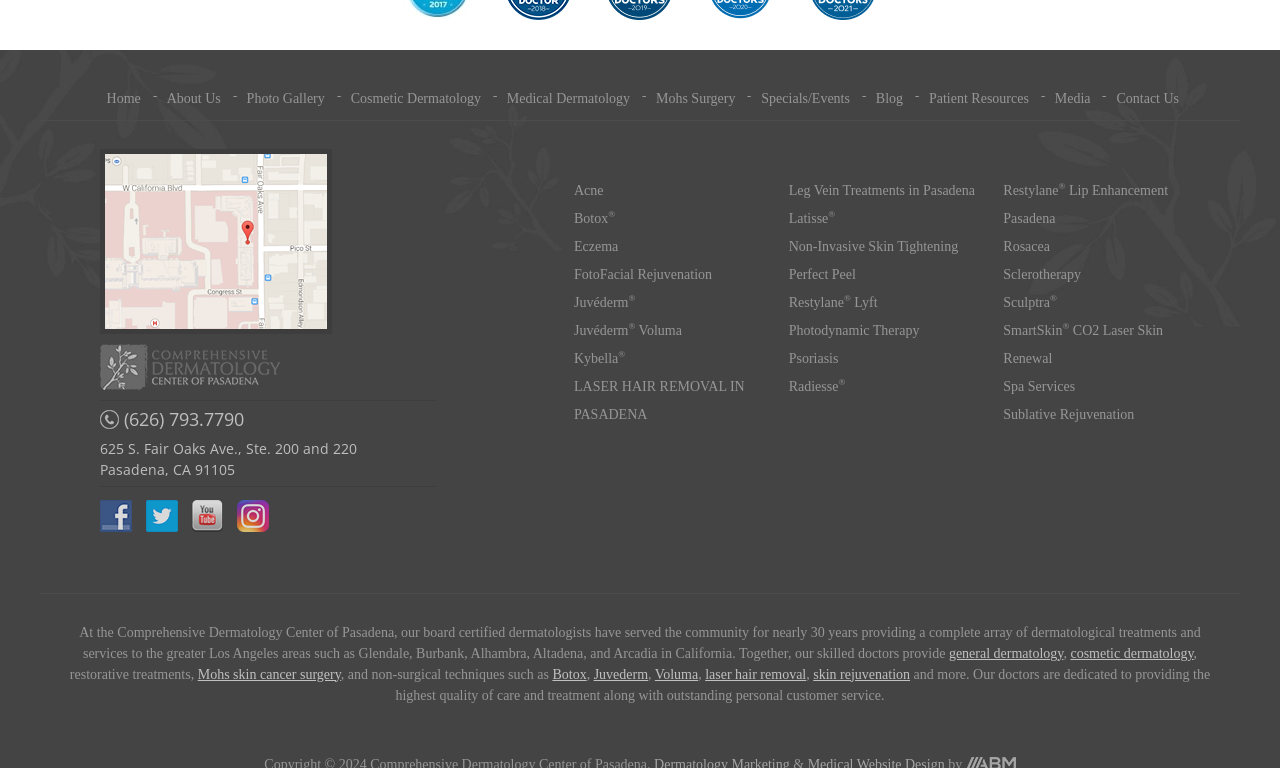Find and indicate the bounding box coordinates of the region you should select to follow the given instruction: "Click on Home".

[0.083, 0.118, 0.11, 0.137]